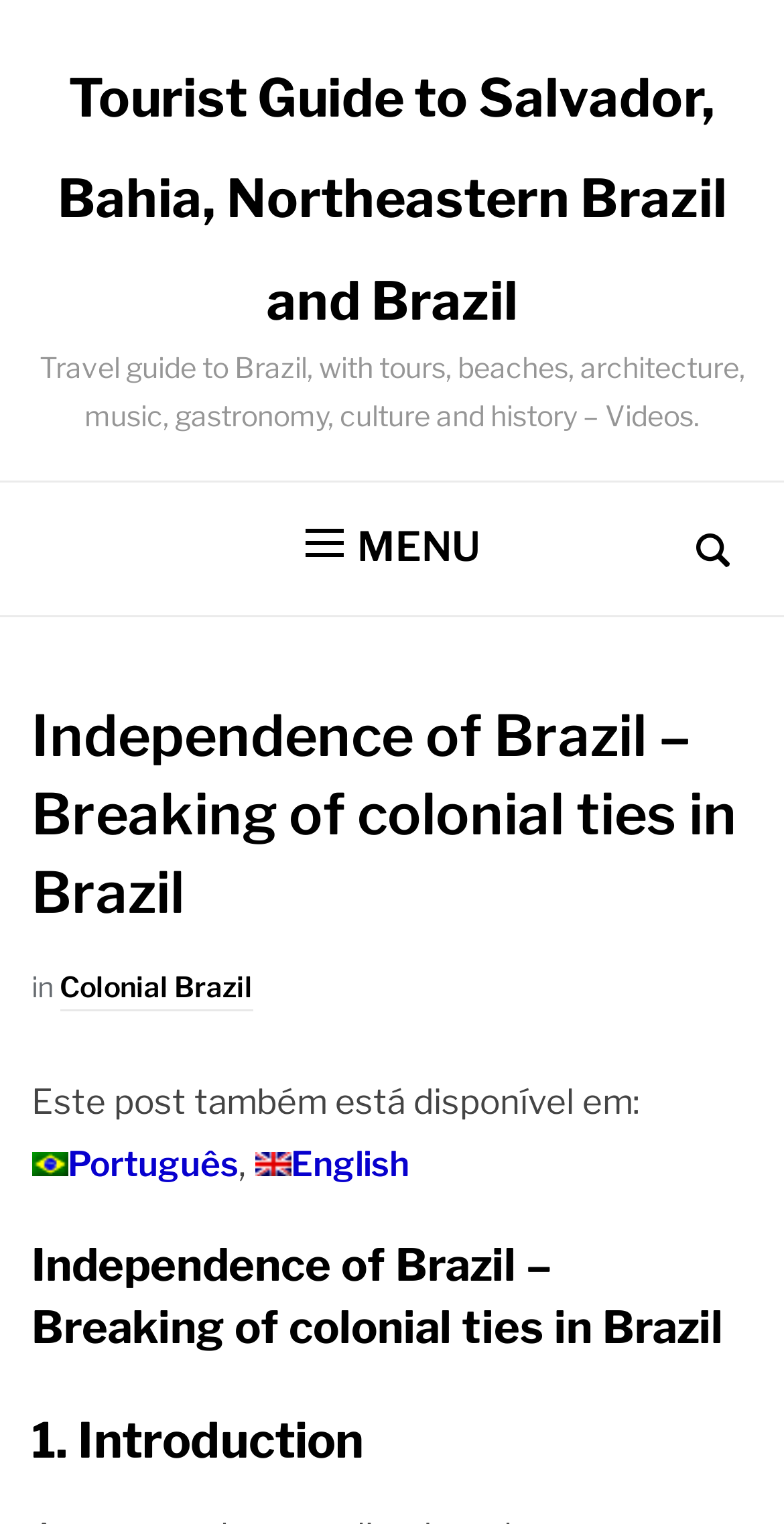Identify and generate the primary title of the webpage.

Tourist Guide to Salvador, Bahia, Northeastern Brazil and Brazil